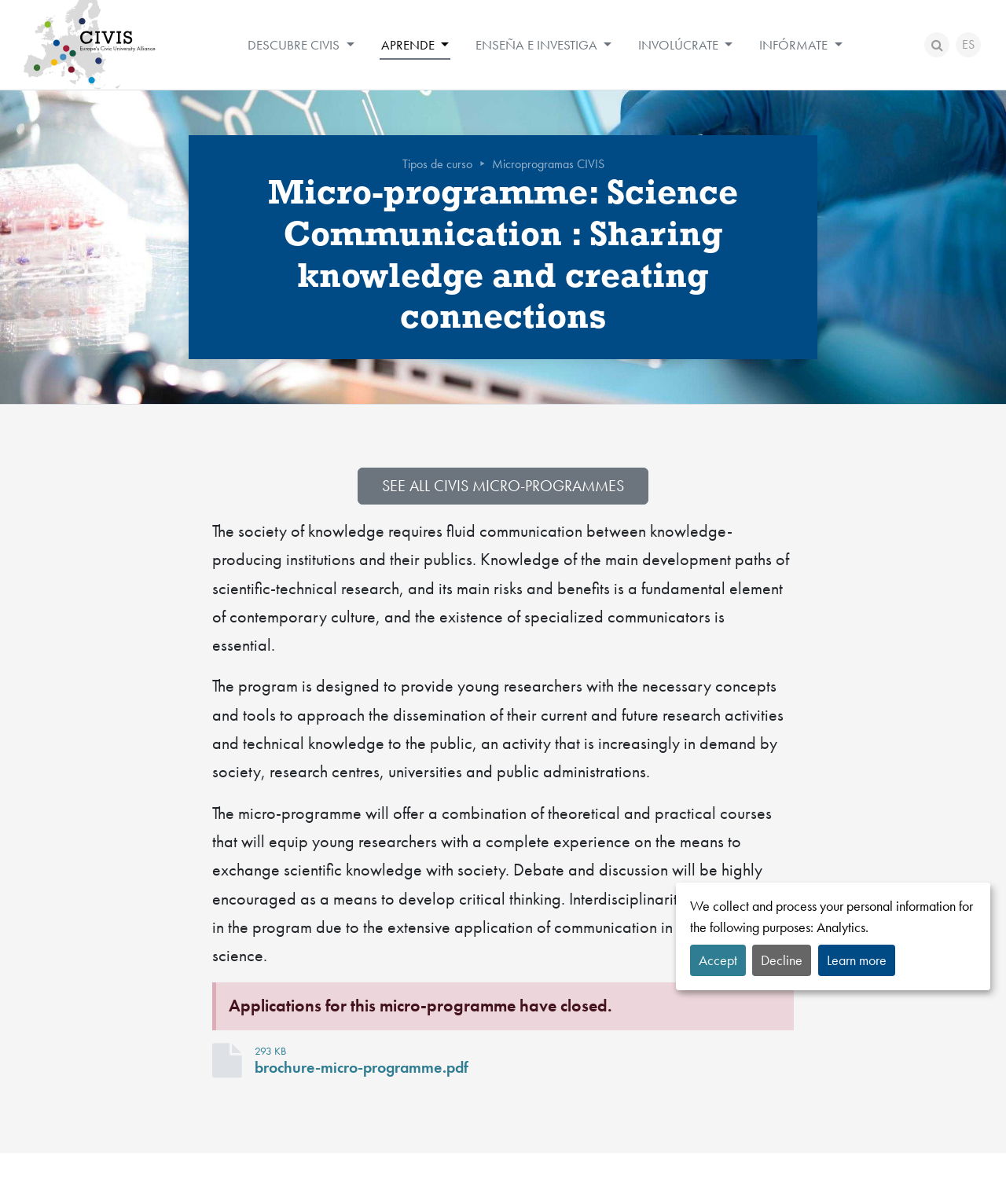Please answer the following query using a single word or phrase: 
What is the orientation of the menu?

Vertical